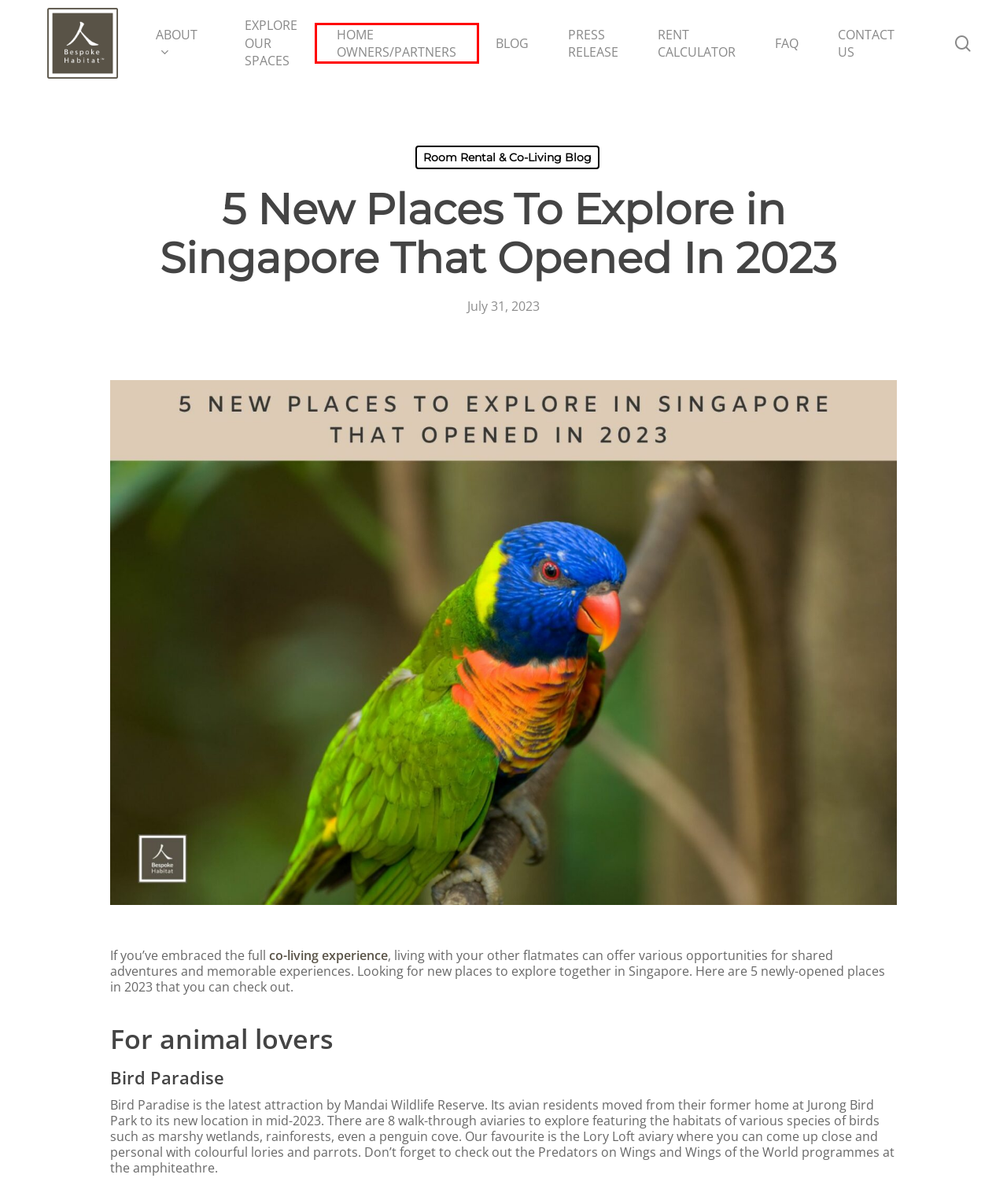You have been given a screenshot of a webpage, where a red bounding box surrounds a UI element. Identify the best matching webpage description for the page that loads after the element in the bounding box is clicked. Options include:
A. Contact Us - Bespoke Habitat
B. Home Owners/Partners - Bespoke Habitat
C. Startup About - Bespoke Habitat
D. PRESS RELEASE - Bespoke Habitat
E. Explore Our Spaces - Bespoke Habitat
F. Common Co-living Rules To Be Aware About
G. FAQ - Bespoke Habitat
H. Rent Calculator - Bespoke Habitat

B